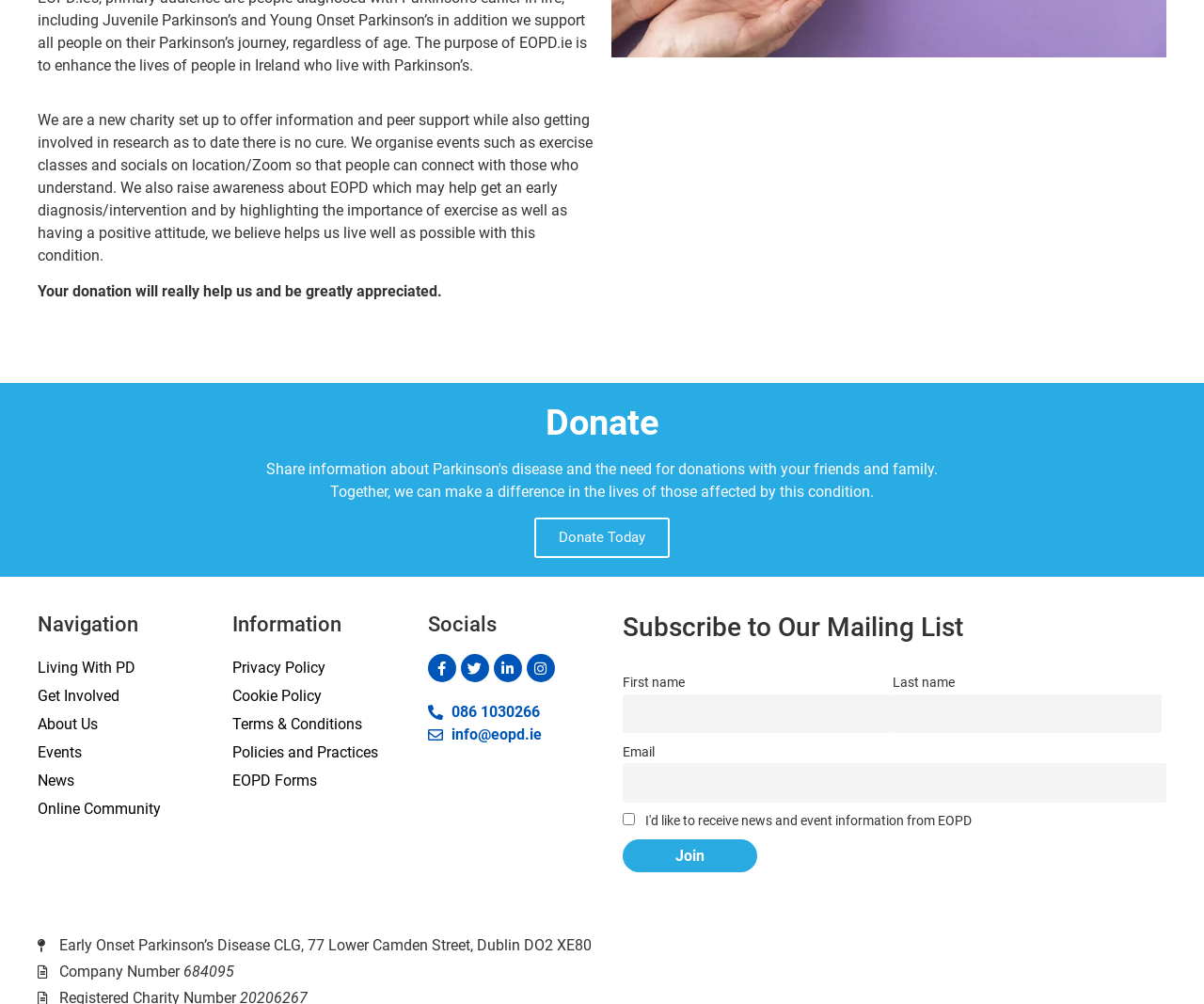Using the element description provided, determine the bounding box coordinates in the format (top-left x, top-left y, bottom-right x, bottom-right y). Ensure that all values are floating point numbers between 0 and 1. Element description: Contact Us

None